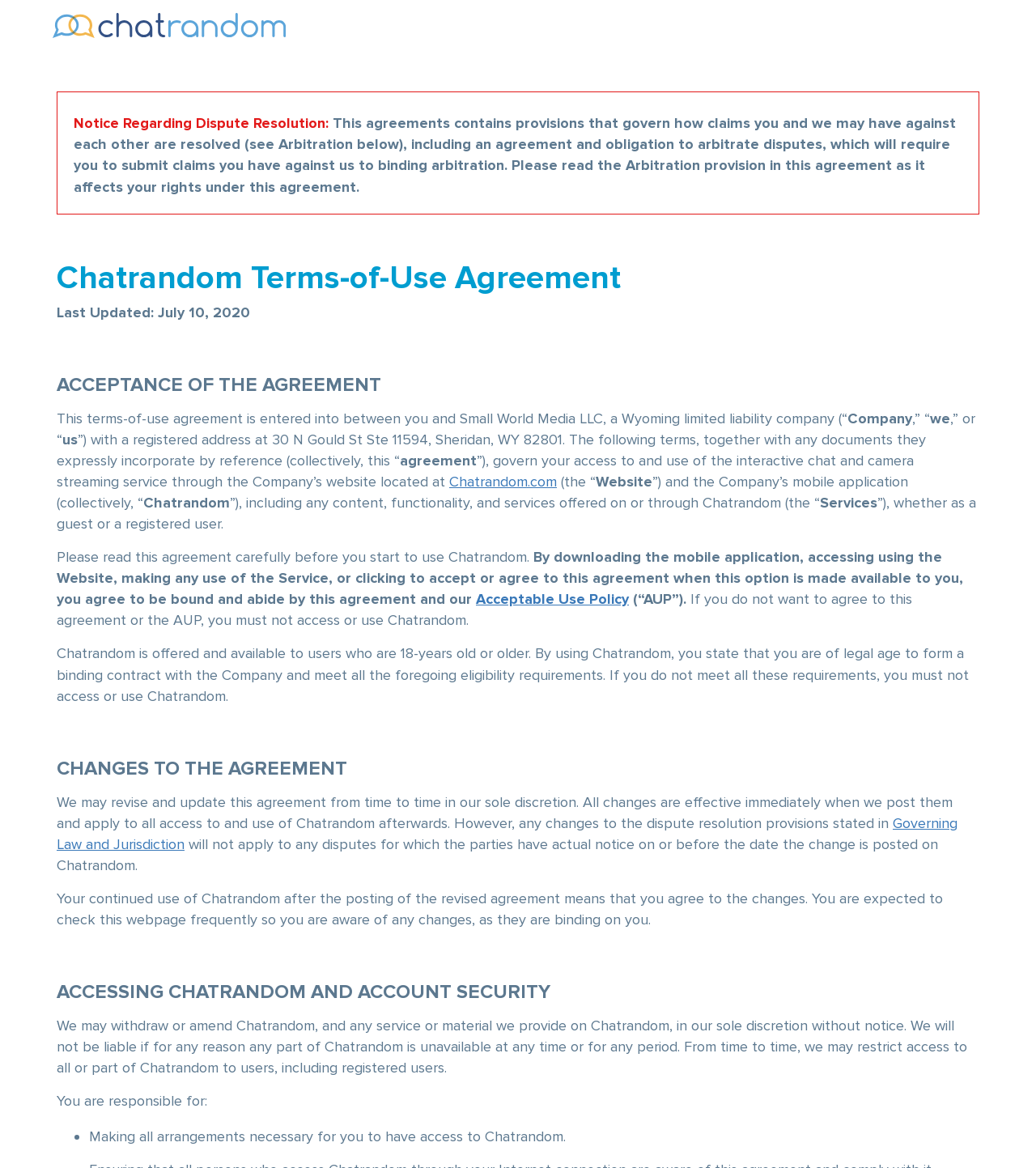What happens if the company revises this agreement?
Please respond to the question with a detailed and thorough explanation.

The text states, 'We may revise and update this agreement from time to time in our sole discretion. All changes are effective immediately when we post them and apply to all access to and use of Chatrandom afterwards.' This means that if the company makes changes to the agreement, they will take effect immediately and apply to all users.